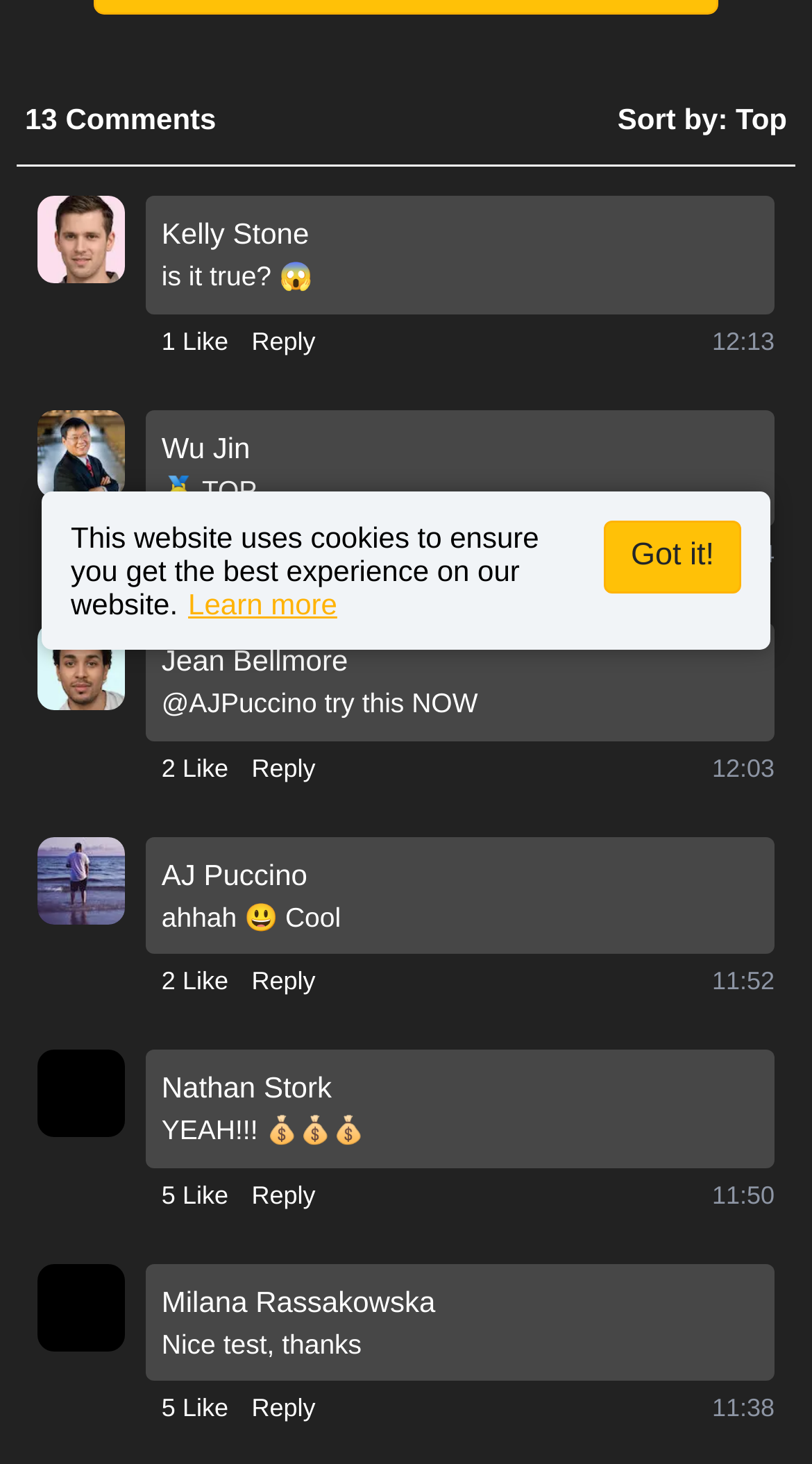From the webpage screenshot, identify the region described by Reply. Provide the bounding box coordinates as (top-left x, top-left y, bottom-right x, bottom-right y), with each value being a floating point number between 0 and 1.

[0.31, 0.949, 0.389, 0.975]